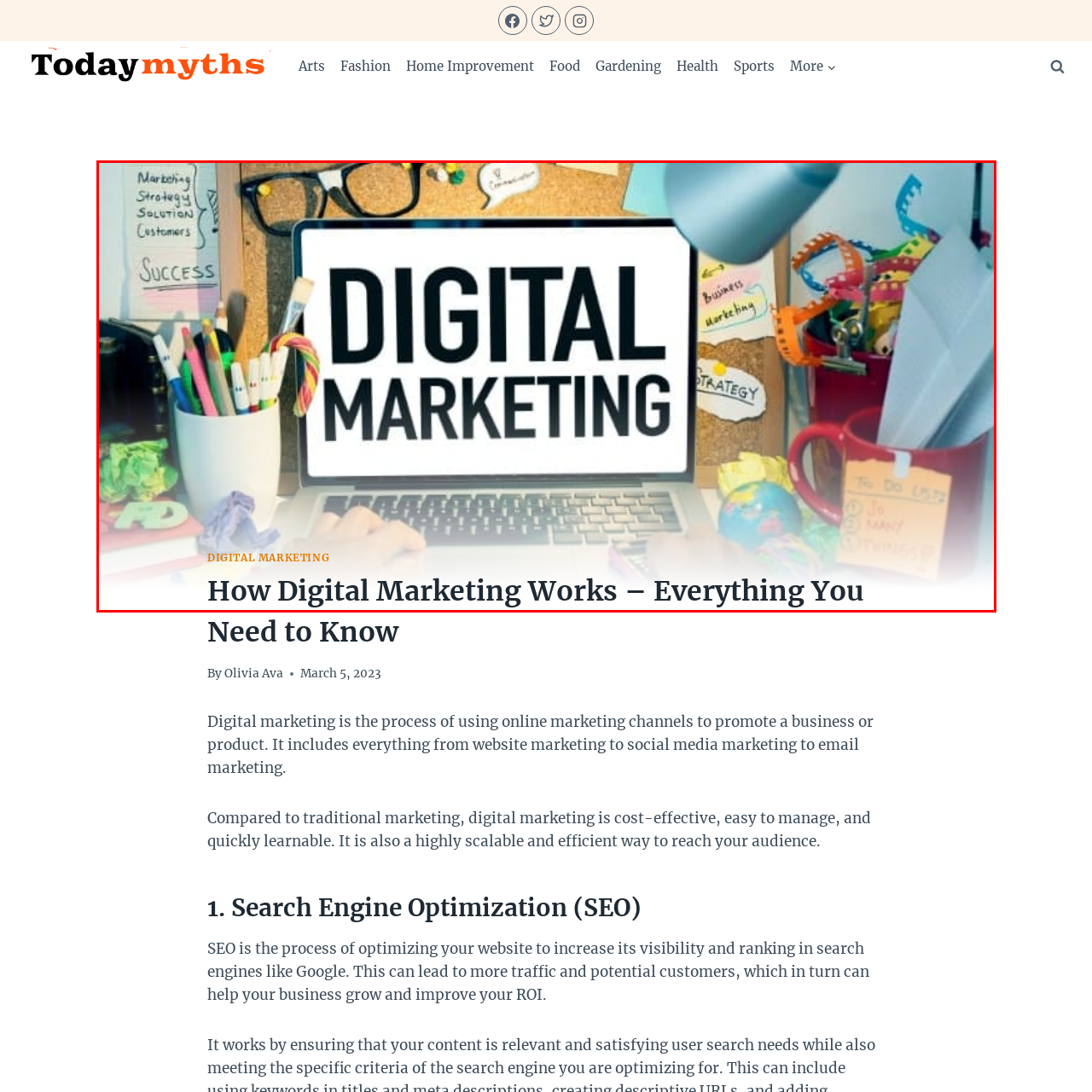Focus on the section marked by the red bounding box and reply with a single word or phrase: What is the purpose of the corkboard in the background?

Strategy and organization